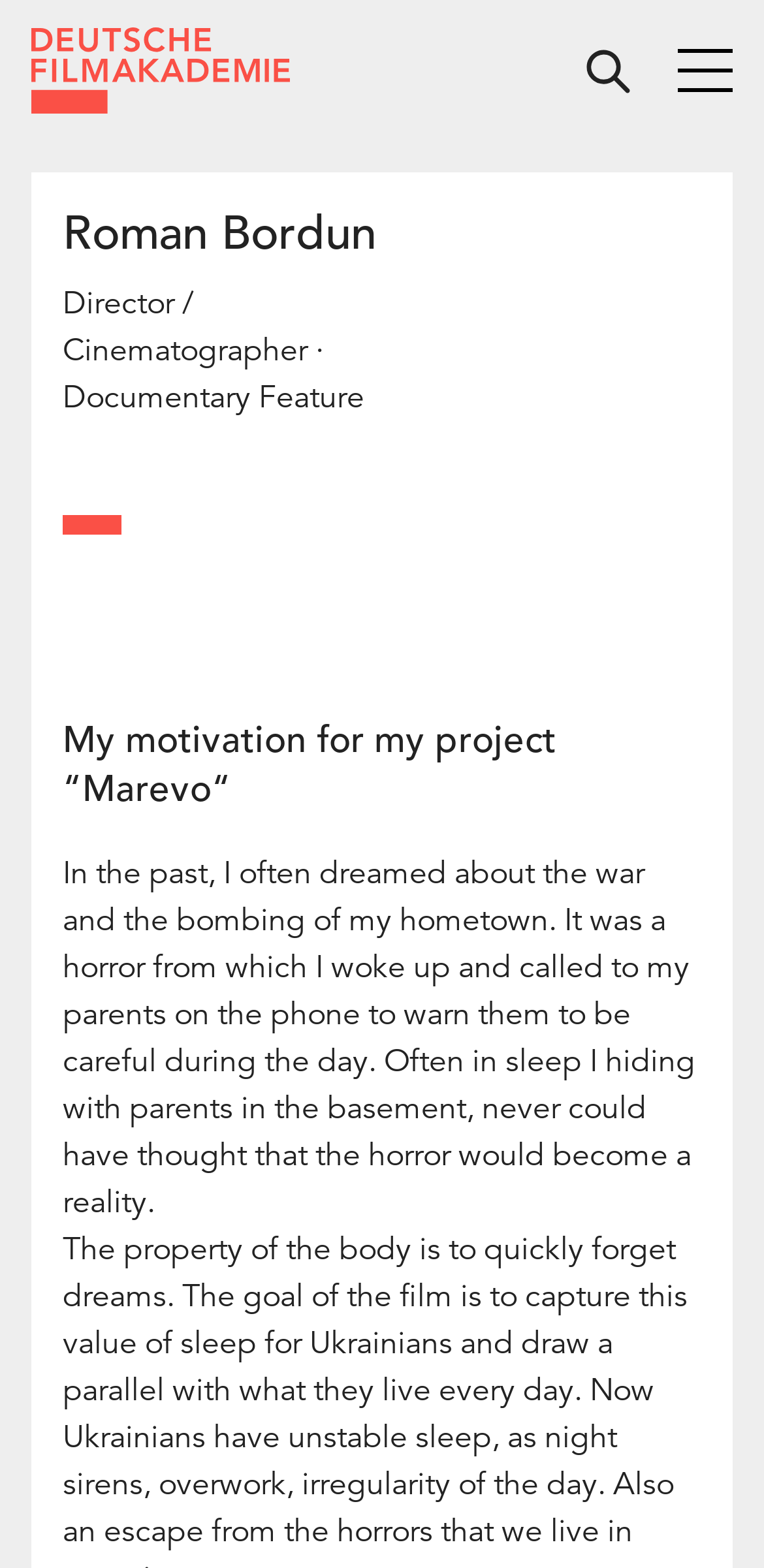What is Roman Bordun's profession?
Please look at the screenshot and answer in one word or a short phrase.

Director / Cinematographer